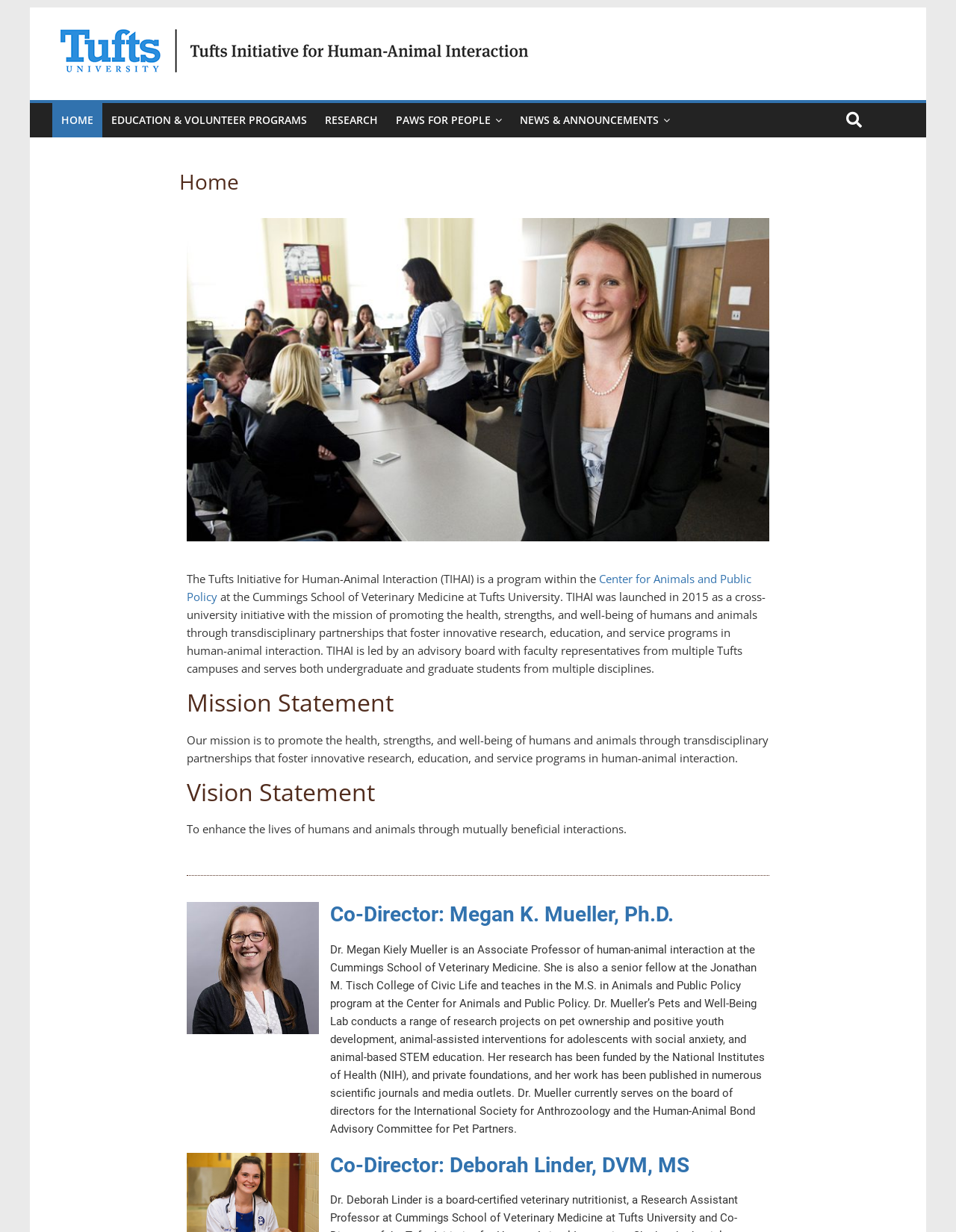Determine the coordinates of the bounding box for the clickable area needed to execute this instruction: "Reply to a community post".

None